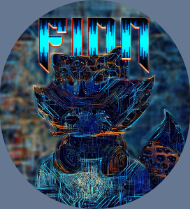Write a descriptive caption for the image, covering all notable aspects.

The image features a stylized character named Finn Martin, depicted in a vibrant, digital art style that emphasizes intricate details and a glowing effect. Finn is illustrated as a feline-like creature, complete with exaggerated features such as large ears and a playful expression. The character wears a futuristic outfit that blends seamlessly with the high-tech aesthetic of the artwork. Above Finn's head, the name "FINN" is artistically rendered in bold, electric blue text, adding to the overall dynamic feel of the composition. This visually striking portrayal combines elements of fantasy and technology, making it a captivating representation of Finn Martin.